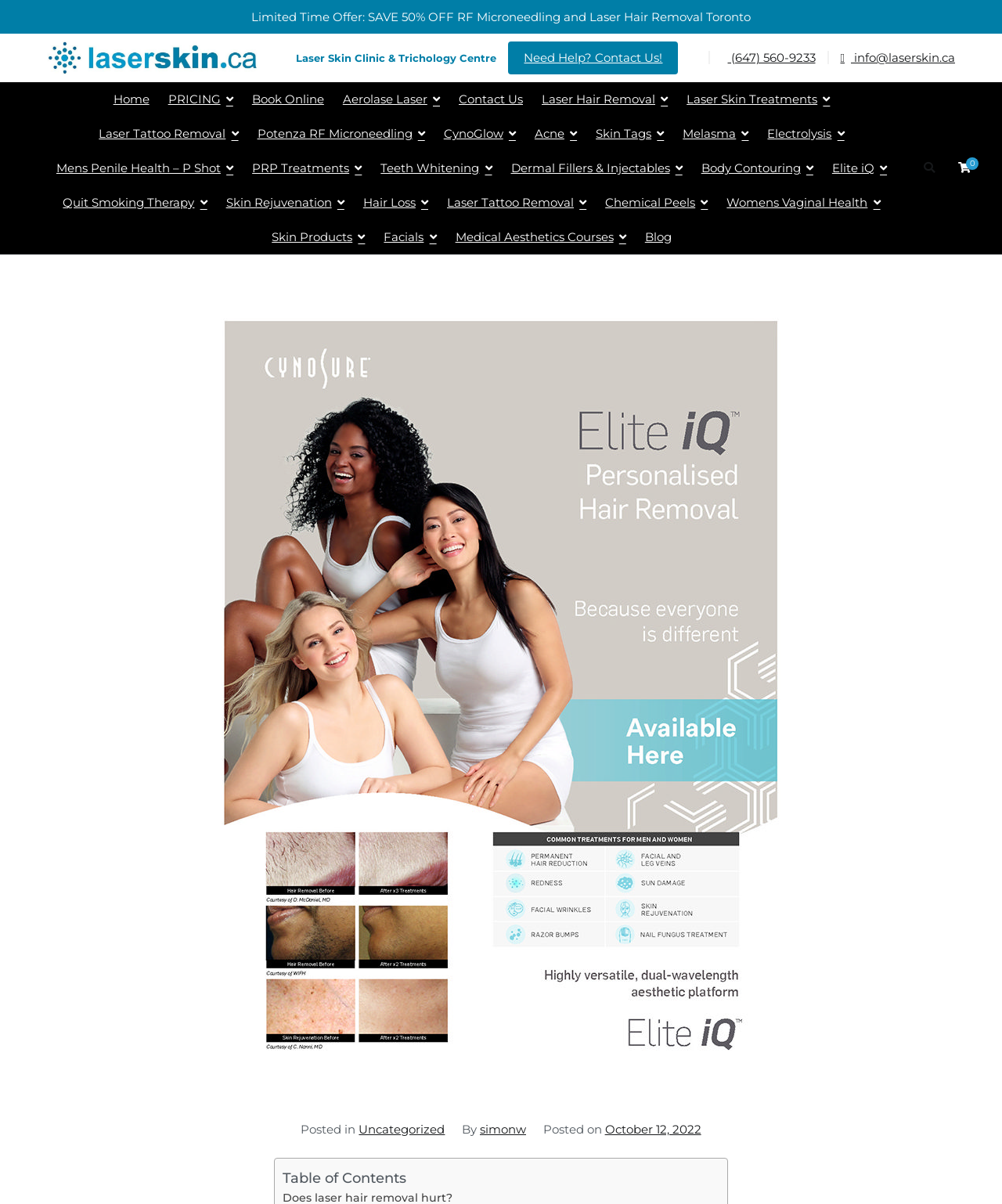What is the topic of the blog post?
Using the picture, provide a one-word or short phrase answer.

Laser Hair Removal